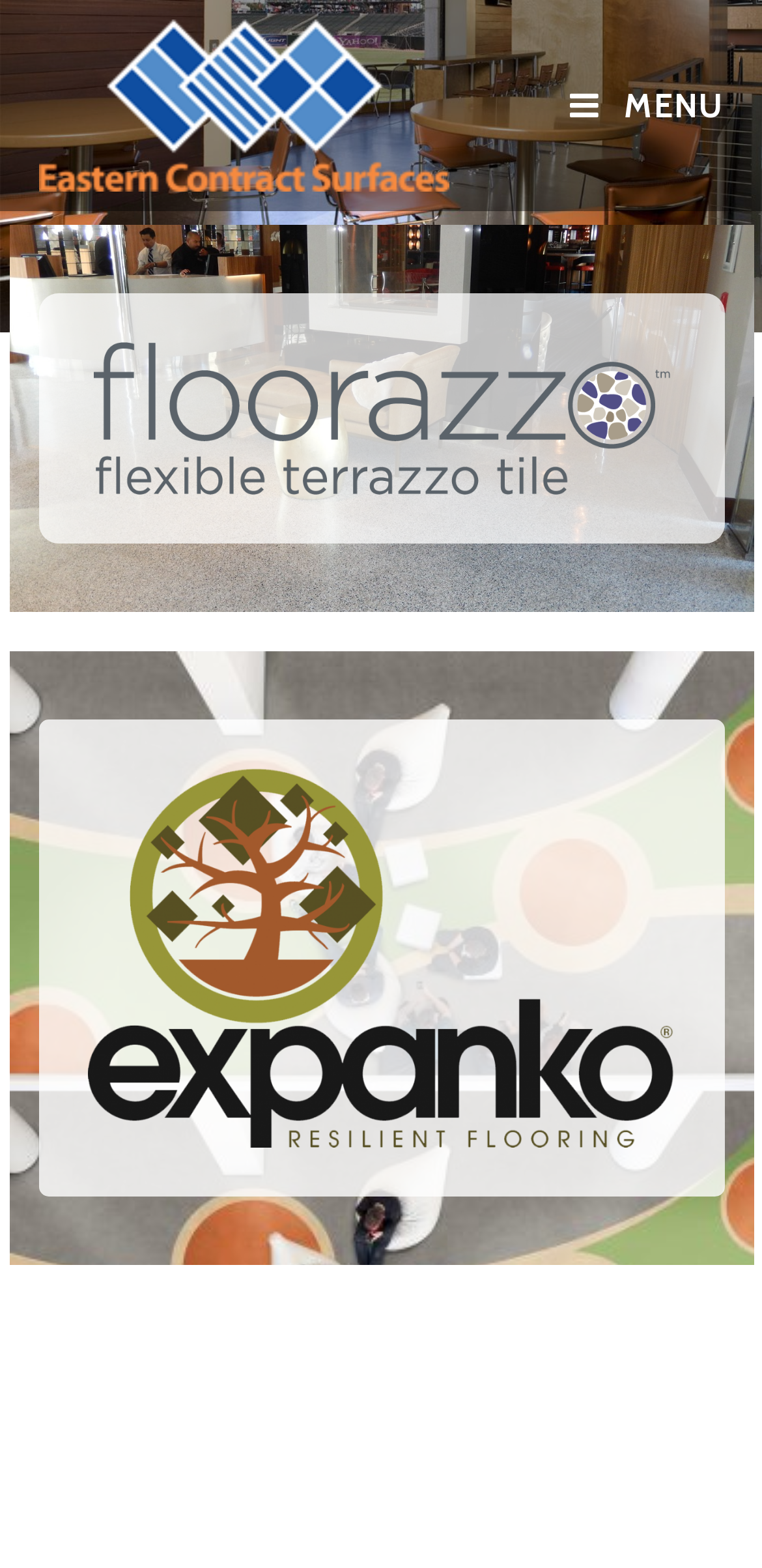What is the logo of Eastern Contract Surfaces?
From the image, provide a succinct answer in one word or a short phrase.

Eastern Contract Surfaces